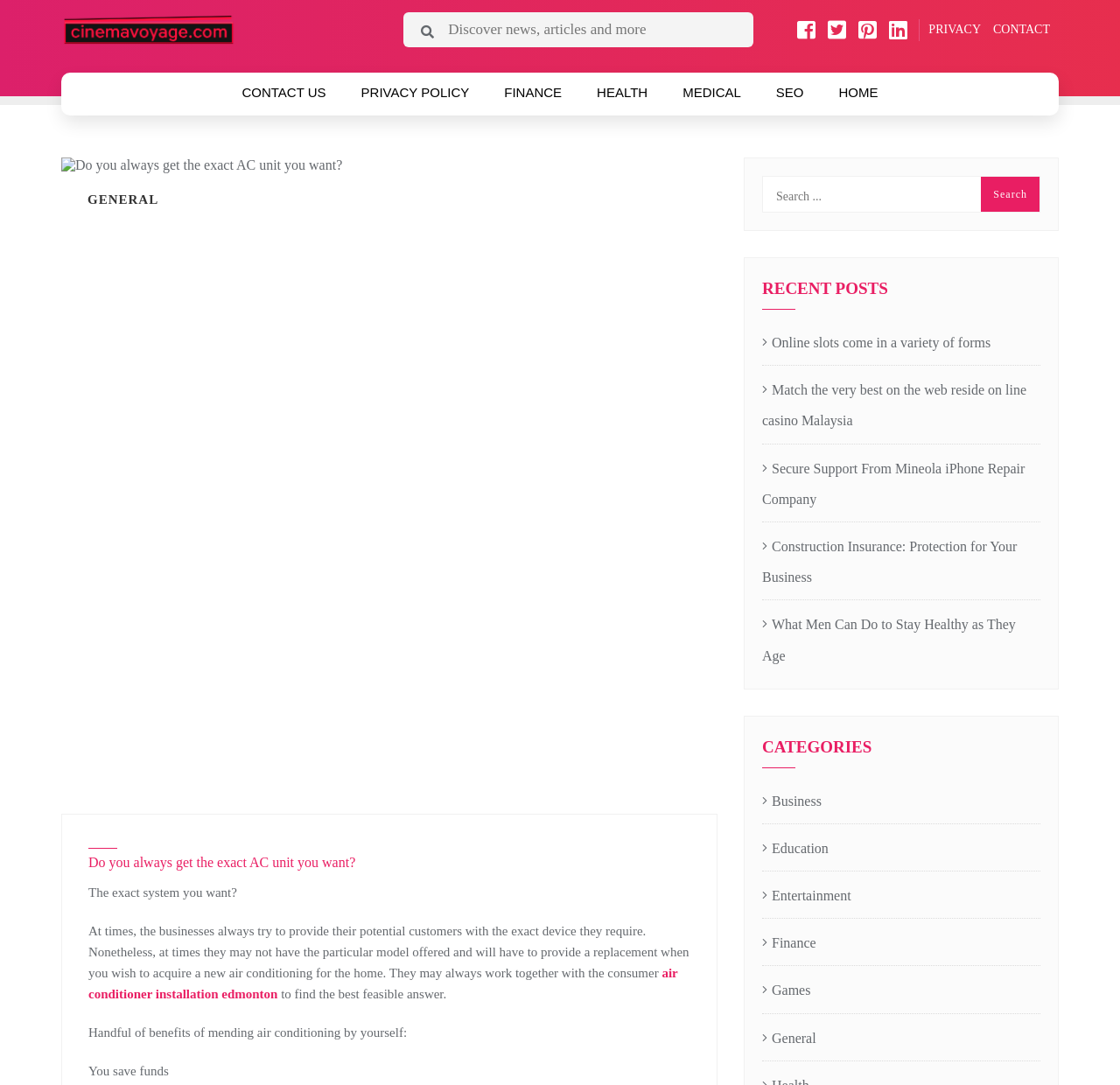Please determine the bounding box coordinates of the section I need to click to accomplish this instruction: "Click on the PRIVACY link".

[0.829, 0.021, 0.876, 0.033]